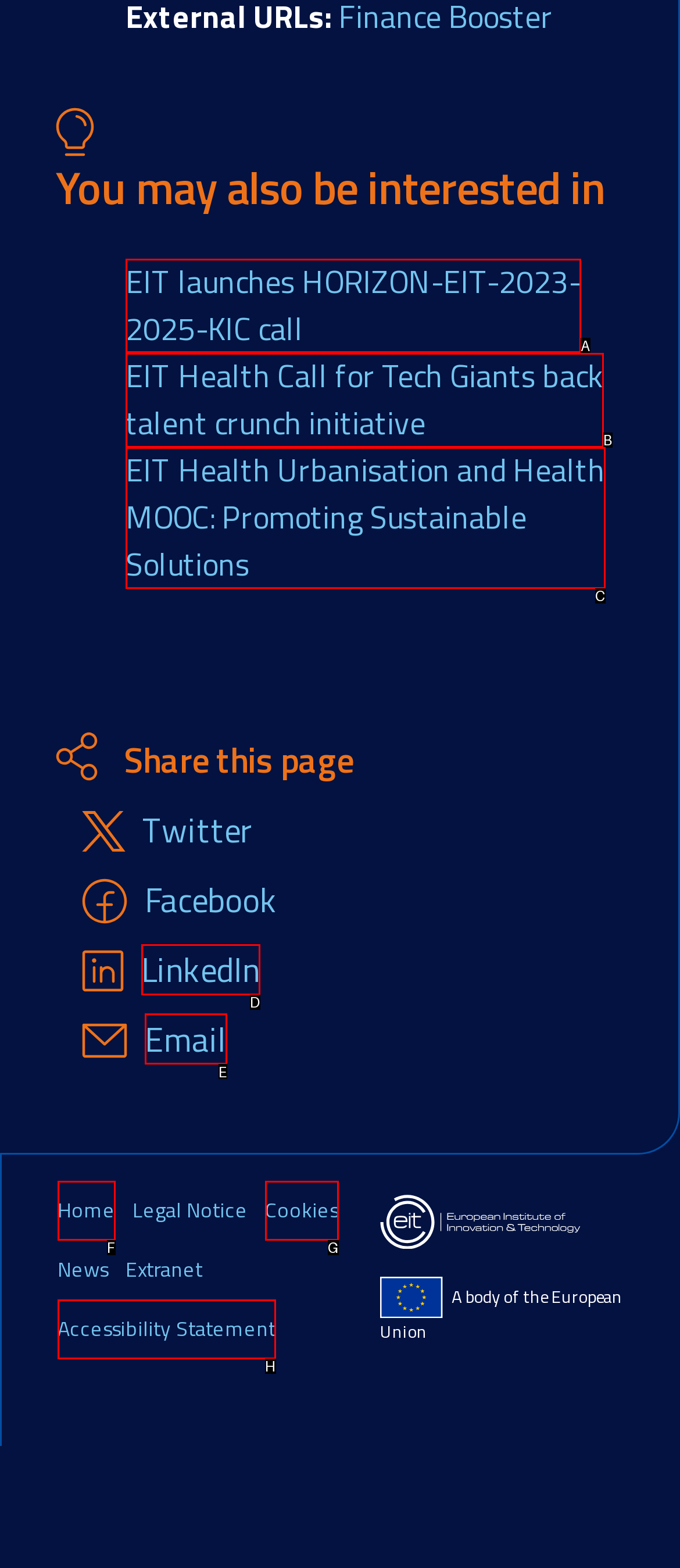Tell me which element should be clicked to achieve the following objective: Click on the 'EIT launches HORIZON-EIT-2023-2025-KIC call' link
Reply with the letter of the correct option from the displayed choices.

A